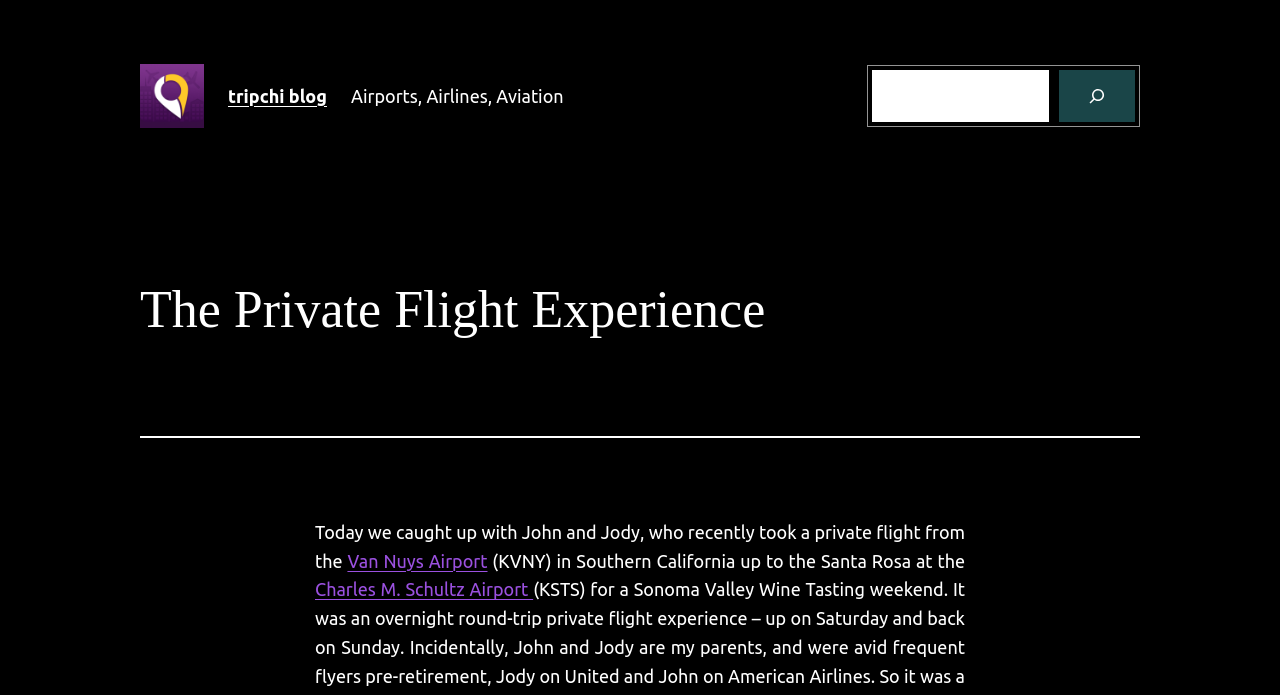Please locate the UI element described by "Van Nuys Airport" and provide its bounding box coordinates.

[0.271, 0.792, 0.381, 0.821]